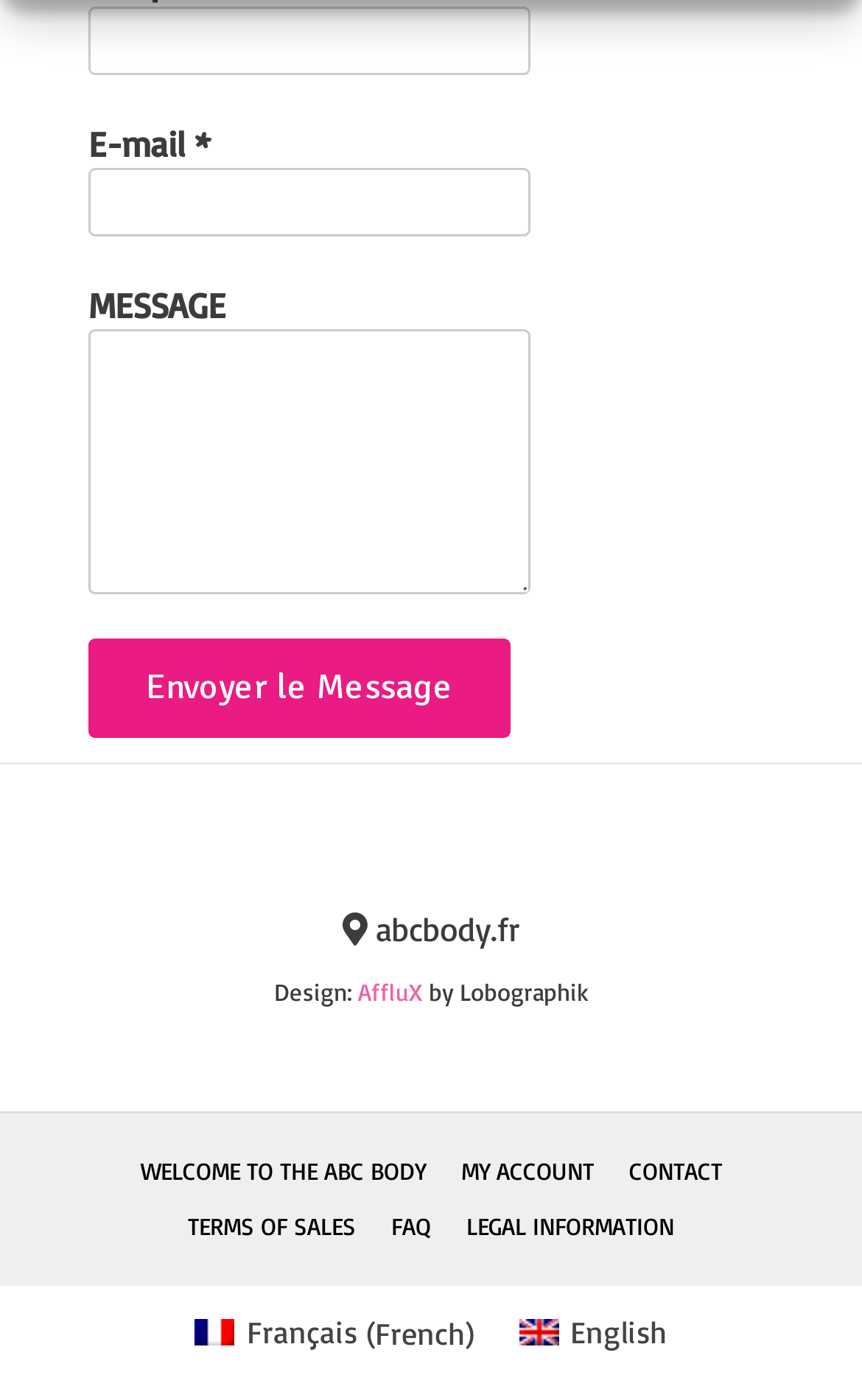Provide the bounding box coordinates of the area you need to click to execute the following instruction: "Send the message".

[0.103, 0.456, 0.592, 0.526]